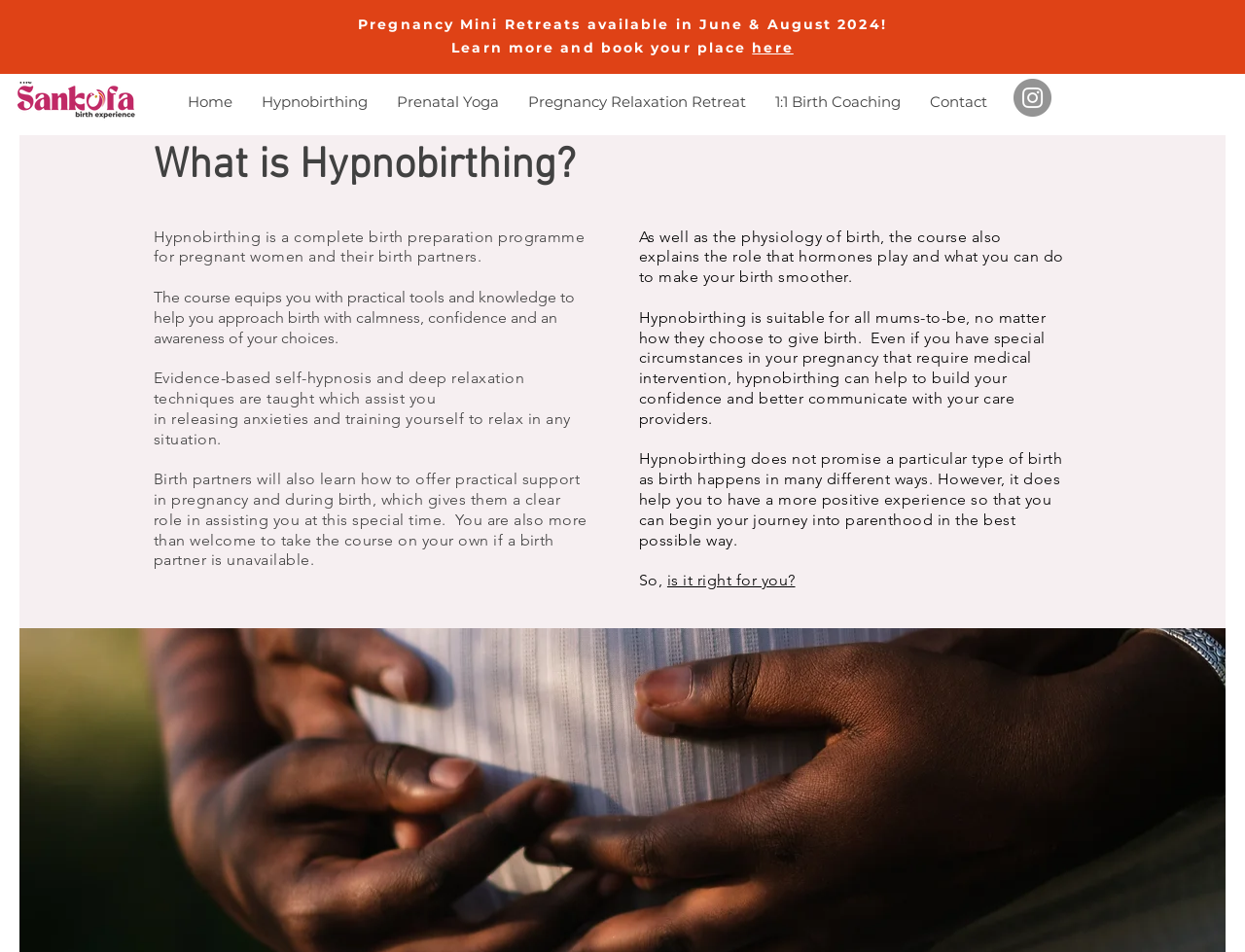Provide an in-depth description of the elements and layout of the webpage.

The webpage is about Hypnobirthing, a birth preparation program for pregnant women and their birth partners. At the top of the page, there is a prominent announcement about Pregnancy Mini Retreats available in June and August 2024, with a call-to-action to "Learn more and book your place" and a link to do so. 

On the top-left corner, there is a pink logo of SankofaHypnobirthing. Below the logo, there is a navigation menu with links to different sections of the website, including Home, Hypnobirthing, Prenatal Yoga, Pregnancy Relaxation Retreat, 1:1 Birth Coaching, and Contact. 

To the right of the navigation menu, there is a social media link to Instagram. 

The main content of the page starts with a heading "What is Hypnobirthing?" followed by a series of paragraphs explaining the program. The text describes Hypnobirthing as a complete birth preparation program that equips pregnant women and their birth partners with practical tools and knowledge to approach birth with calmness and confidence. 

The program teaches evidence-based self-hypnosis and deep relaxation techniques to help release anxieties and train oneself to relax in any situation. Birth partners also learn how to offer practical support during pregnancy and birth. 

The text further explains that the program covers the physiology of birth, the role of hormones, and how to make birth smoother. It is suitable for all mums-to-be, regardless of their birth choices, and can help build confidence and improve communication with care providers. 

Finally, the text concludes by asking if Hypnobirthing is right for the reader, with a link to learn more.